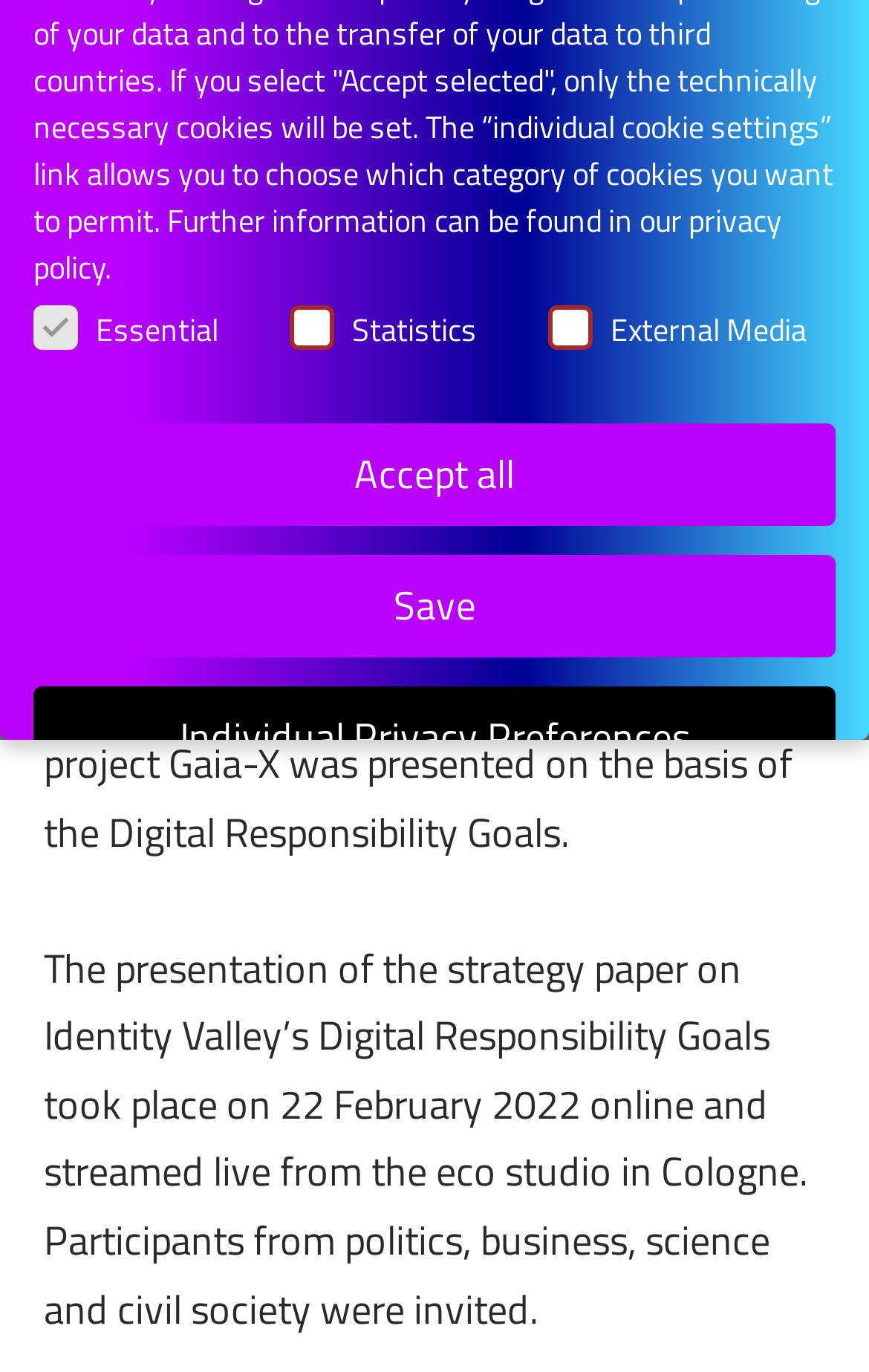Locate the UI element described by Report error and provide its bounding box coordinates. Use the format (top-left x, top-left y, bottom-right x, bottom-right y) with all values as floating point numbers between 0 and 1.

None